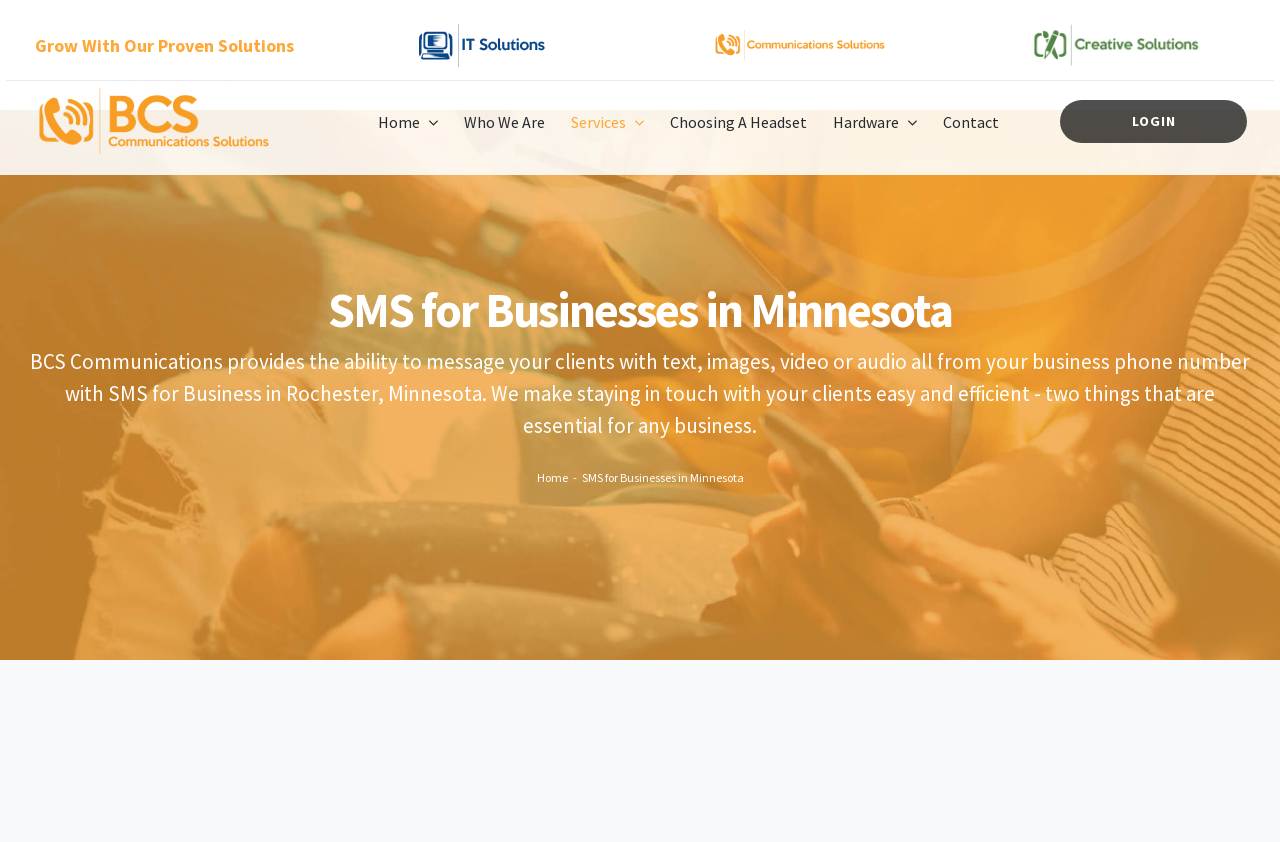Find the bounding box of the UI element described as: "aria-label="Com Solutions"". The bounding box coordinates should be given as four float values between 0 and 1, i.e., [left, top, right, bottom].

[0.554, 0.026, 0.694, 0.053]